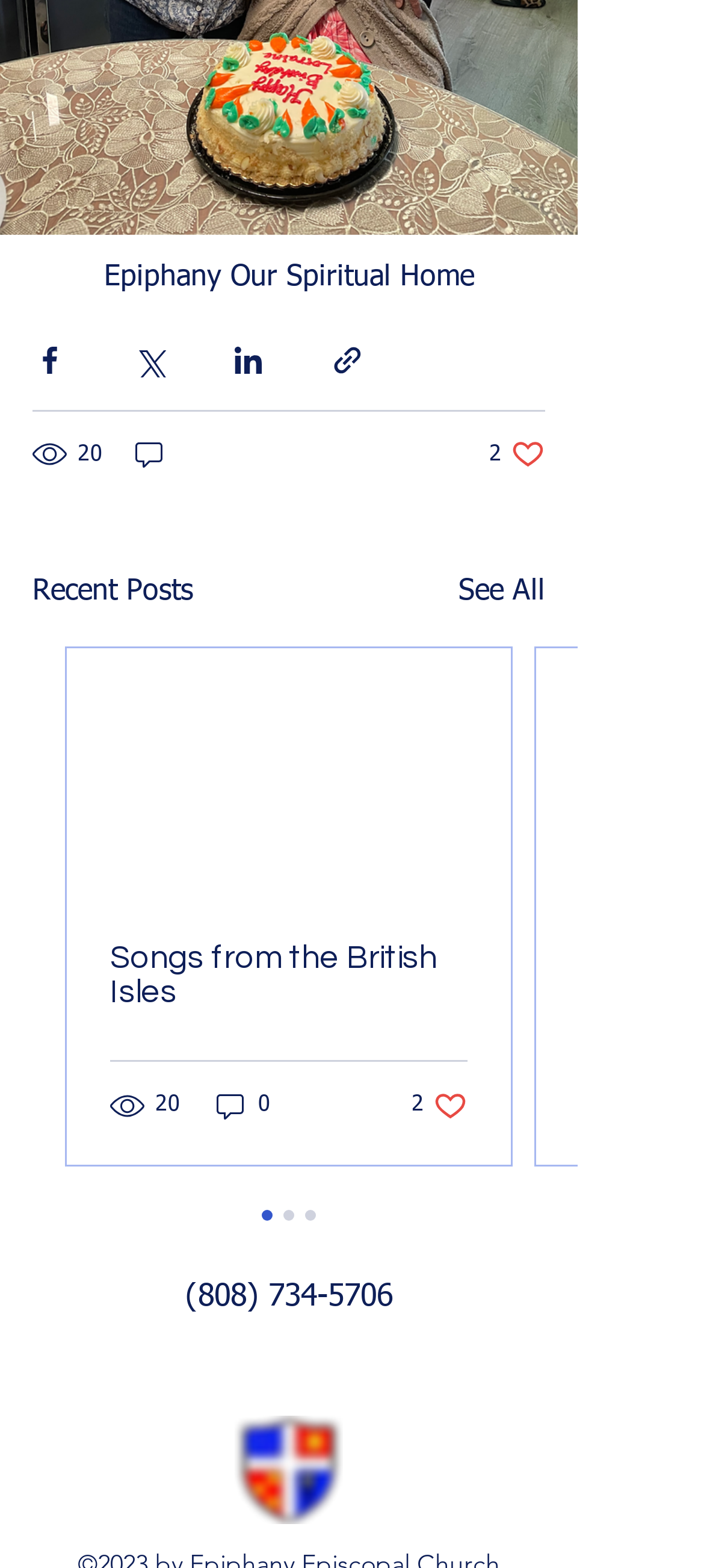Bounding box coordinates are specified in the format (top-left x, top-left y, bottom-right x, bottom-right y). All values are floating point numbers bounded between 0 and 1. Please provide the bounding box coordinate of the region this sentence describes: (808) 734-5706

[0.263, 0.818, 0.558, 0.838]